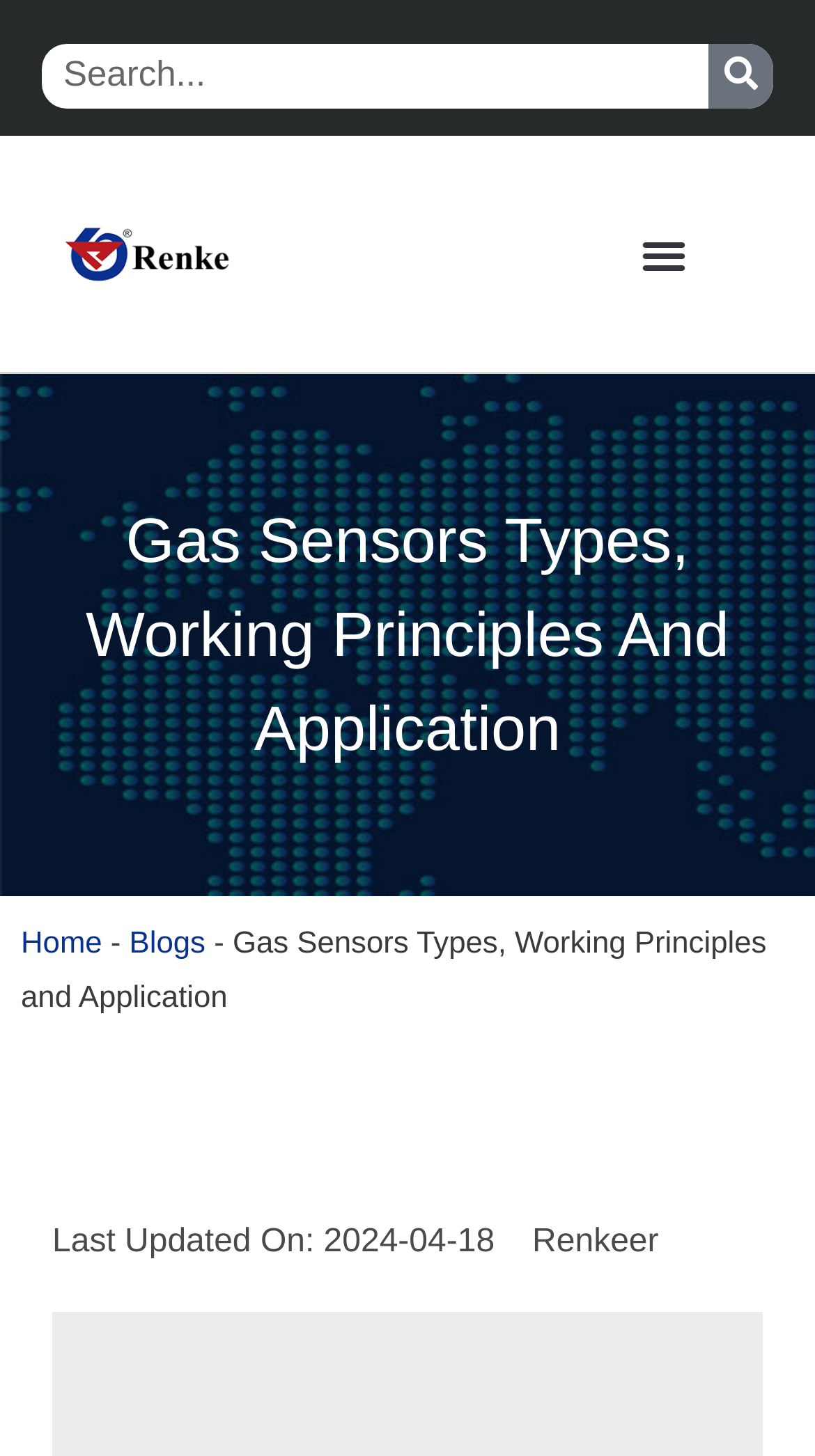Respond with a single word or phrase to the following question:
Is the menu toggle button expanded?

False